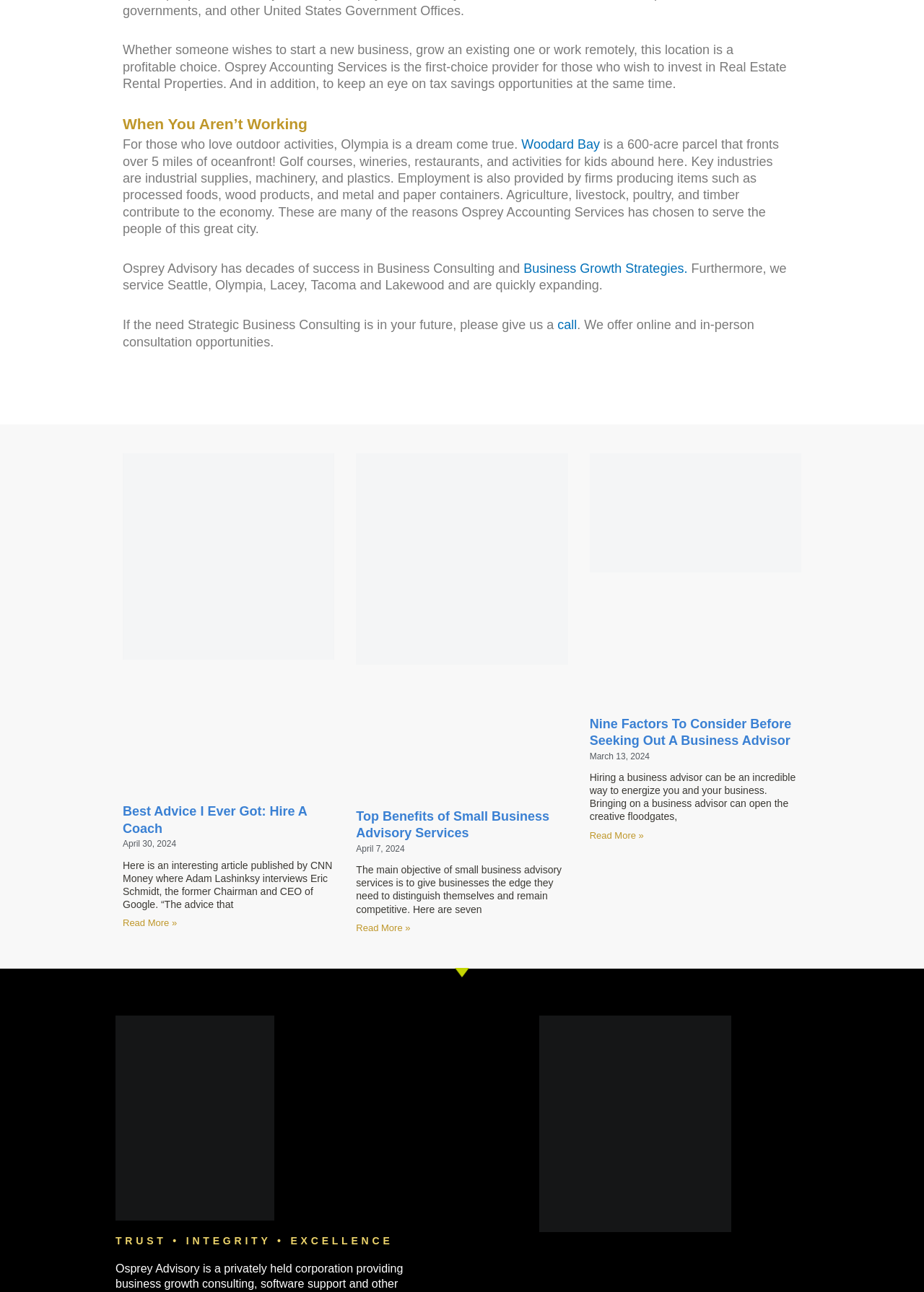Show the bounding box coordinates of the region that should be clicked to follow the instruction: "Click Business Growth Strategies."

[0.567, 0.202, 0.744, 0.213]